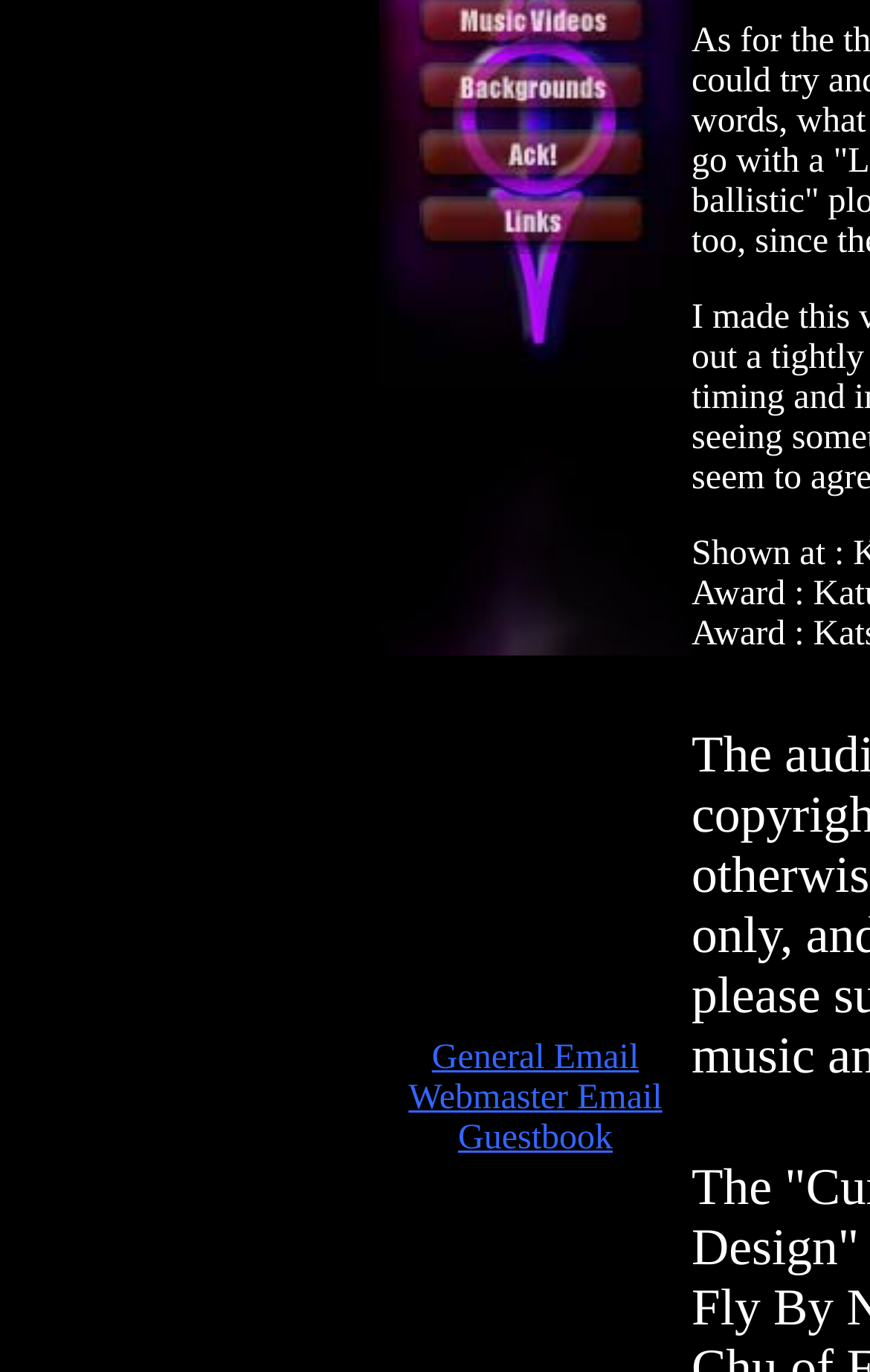From the element description Guestbook, predict the bounding box coordinates of the UI element. The coordinates must be specified in the format (top-left x, top-left y, bottom-right x, bottom-right y) and should be within the 0 to 1 range.

[0.526, 0.816, 0.704, 0.843]